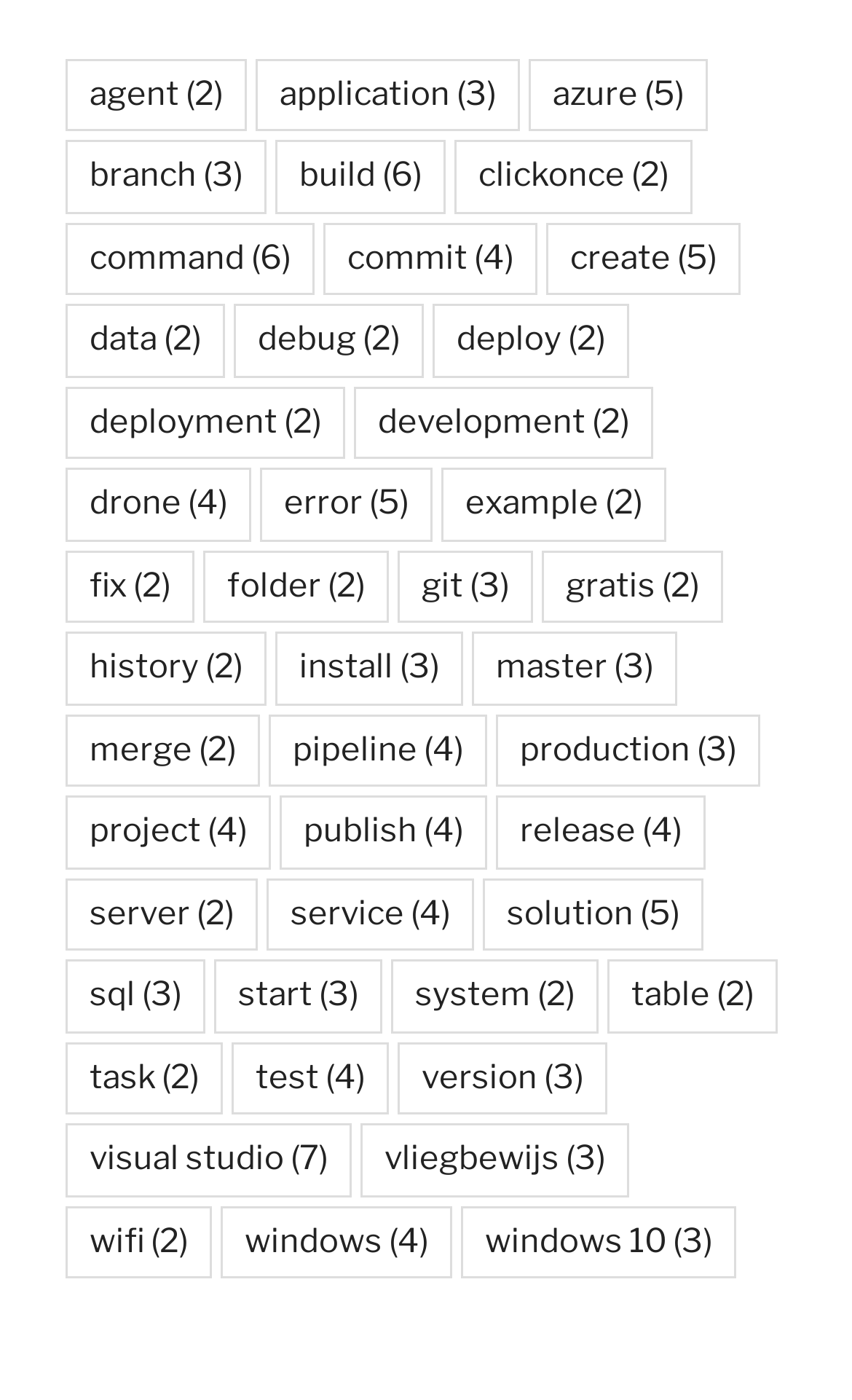How many items are under the 'azure' link?
Your answer should be a single word or phrase derived from the screenshot.

5